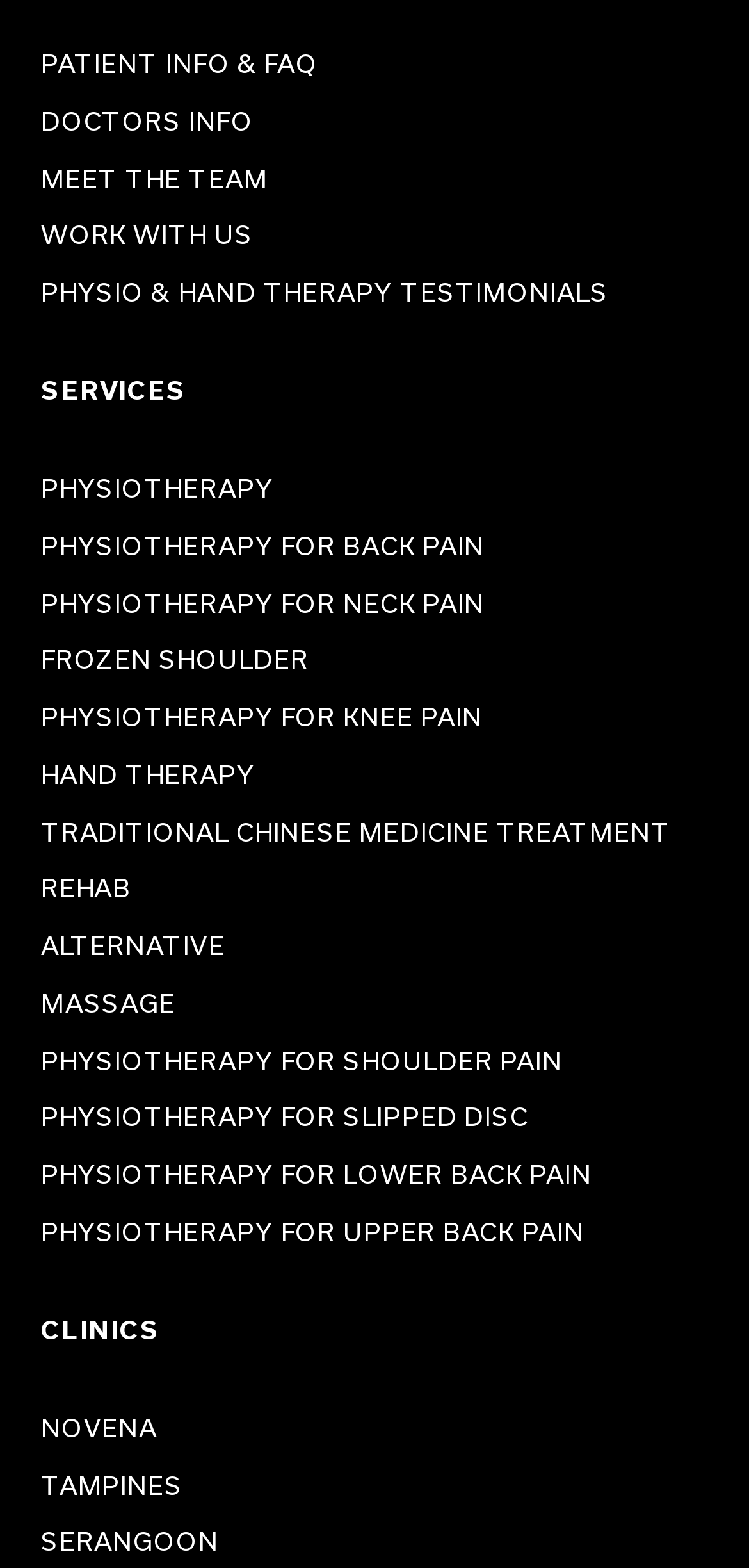Please pinpoint the bounding box coordinates for the region I should click to adhere to this instruction: "View PHYSIOTHERAPY services".

[0.054, 0.3, 0.366, 0.322]